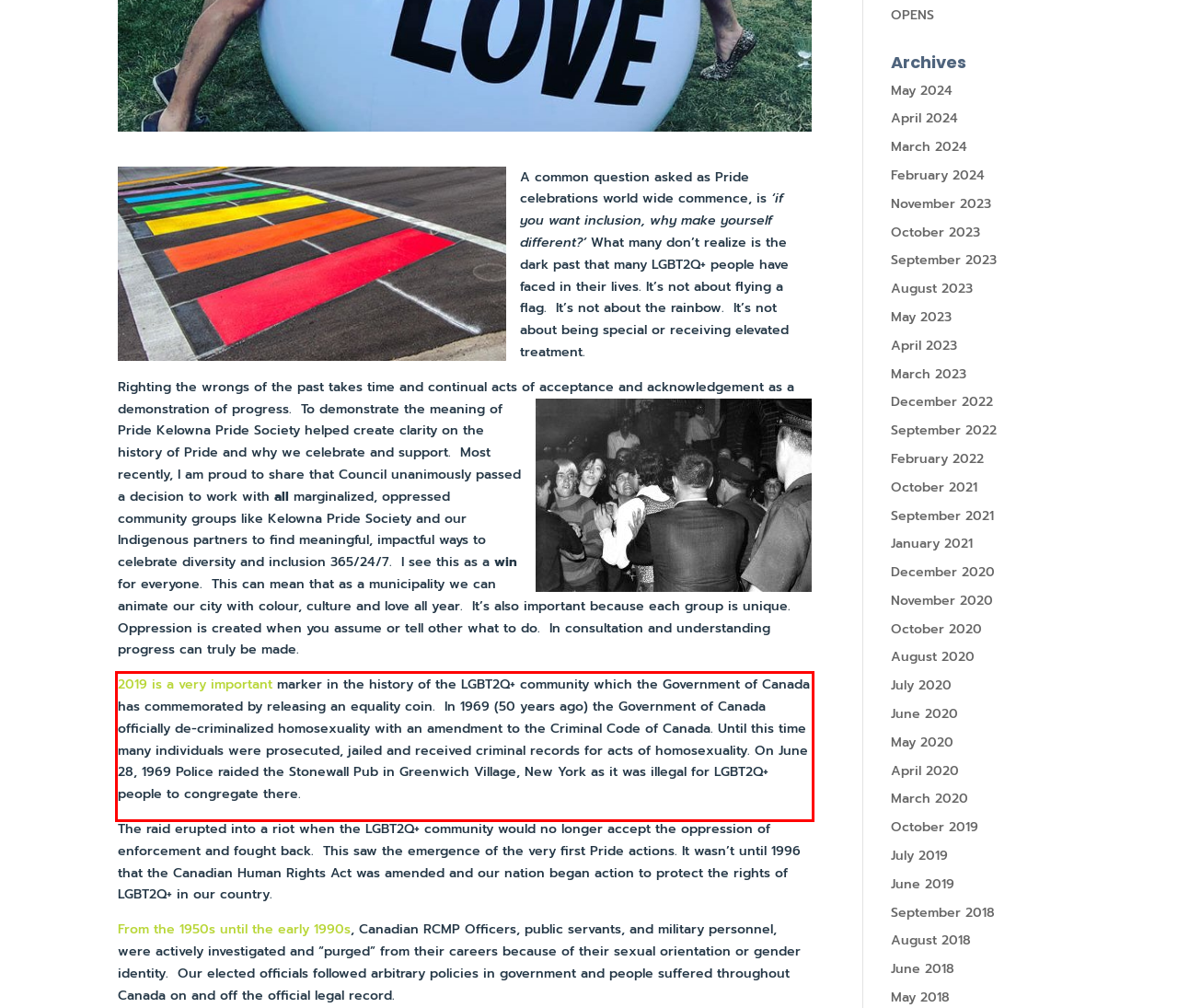You have a screenshot of a webpage with a UI element highlighted by a red bounding box. Use OCR to obtain the text within this highlighted area.

2019 is a very important marker in the history of the LGBT2Q+ community which the Government of Canada has commemorated by releasing an equality coin. In 1969 (50 years ago) the Government of Canada officially de-criminalized homosexuality with an amendment to the Criminal Code of Canada. Until this time many individuals were prosecuted, jailed and received criminal records for acts of homosexuality. On June 28, 1969 Police raided the Stonewall Pub in Greenwich Village, New York as it was illegal for LGBT2Q+ people to congregate there.